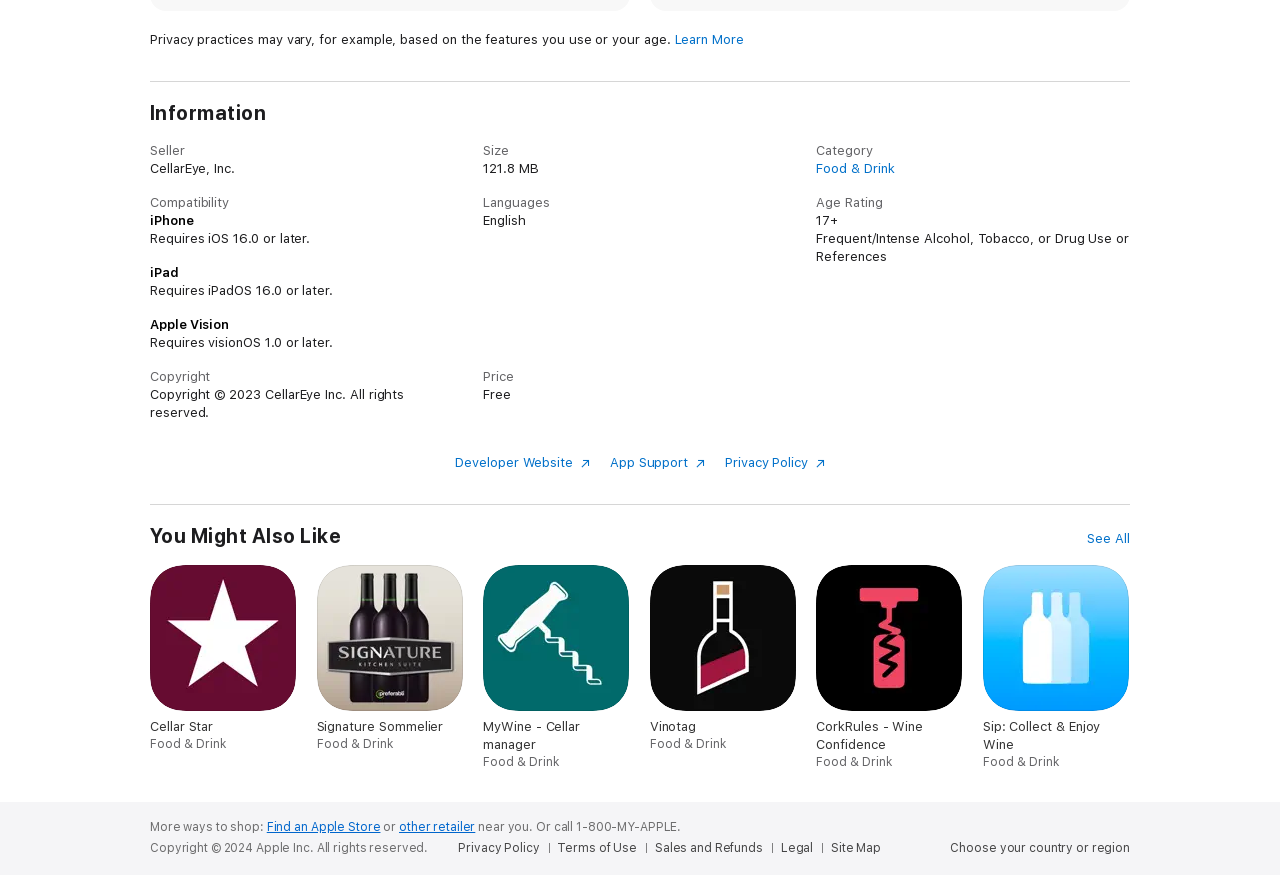What is the developer's website?
Refer to the image and provide a detailed answer to the question.

I found the developer's website by looking at the links section, where it says 'Developer Website' and has an icon next to it.